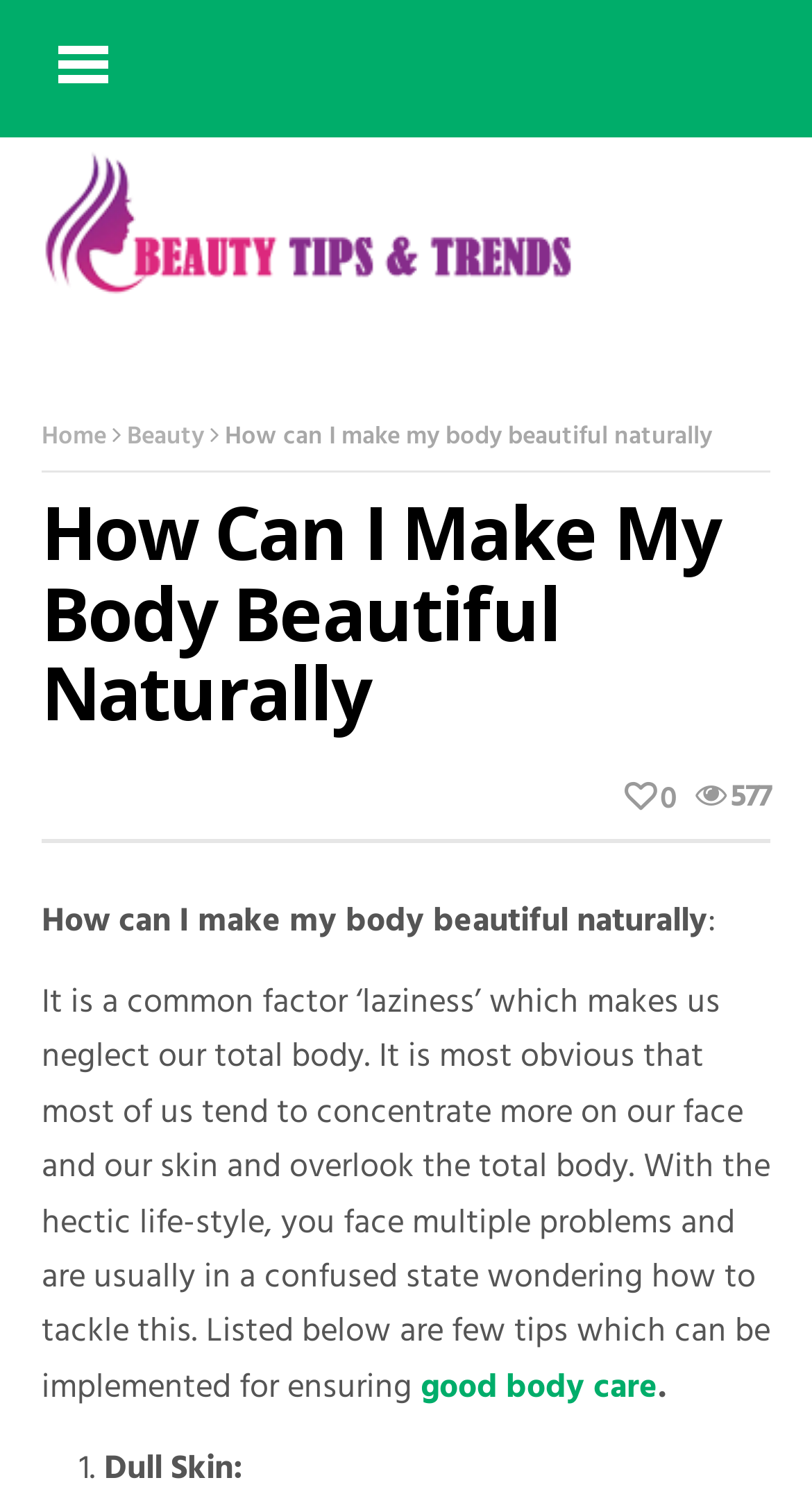Write an extensive caption that covers every aspect of the webpage.

The webpage appears to be an article about natural beauty tips, specifically focusing on how to take care of one's body. The title of the article, "How can I make my body beautiful naturally", is prominently displayed at the top of the page. 

Below the title, there are several links, including "Home" and "Beauty", which are likely navigation links to other sections of the website. 

The main content of the article begins with a brief introduction, which explains how people often neglect their overall body care due to laziness and instead focus on their face and skin. This introduction is followed by a list of tips, which are numbered starting from "1.". The first tip is about dealing with dull skin.

On the top-right corner of the page, there is a link with a number "577" next to it, which may indicate the number of comments or views on the article. There is also a small icon with the number "0" next to it, which could be a social media sharing button.

Throughout the page, the text is organized in a clear and readable manner, with headings and paragraphs that are easy to distinguish.